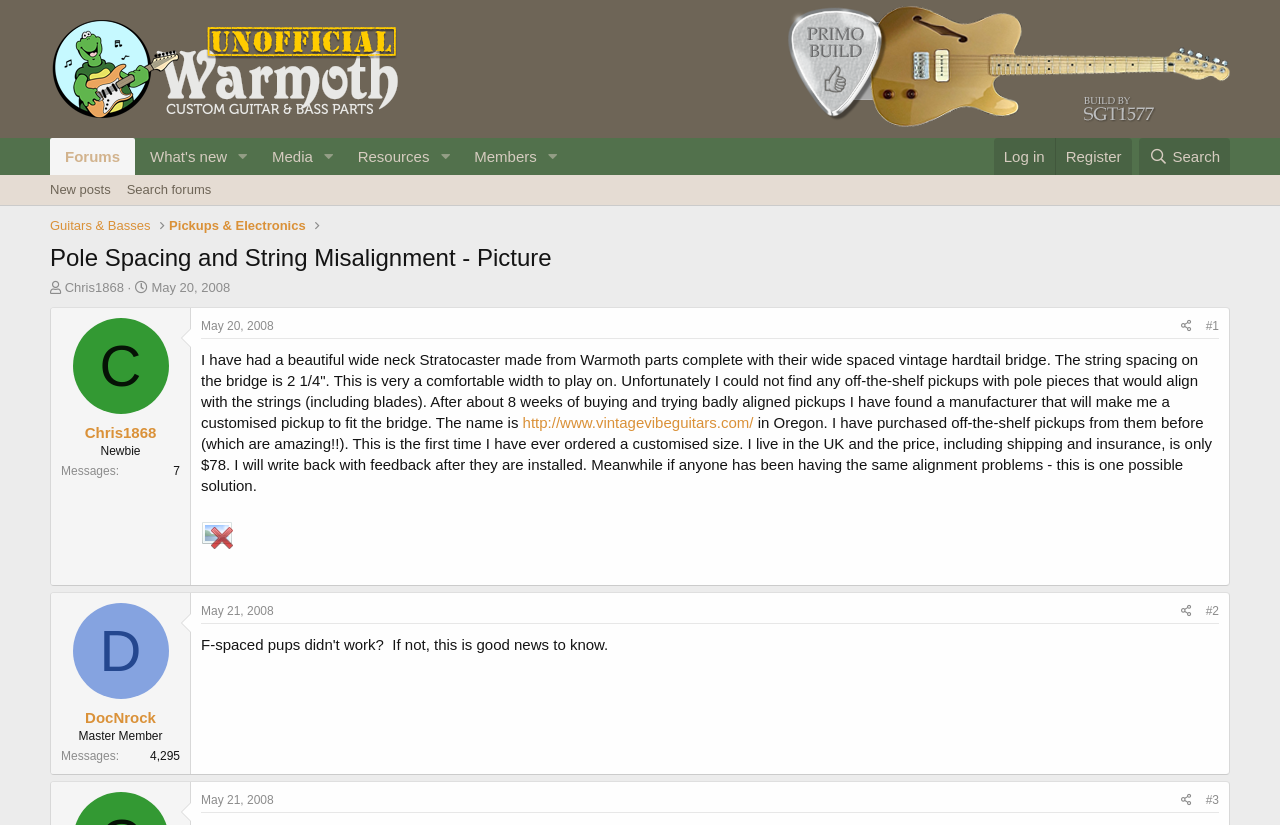What is the name of the forum?
Give a single word or phrase answer based on the content of the image.

Unofficial Warmoth Forum